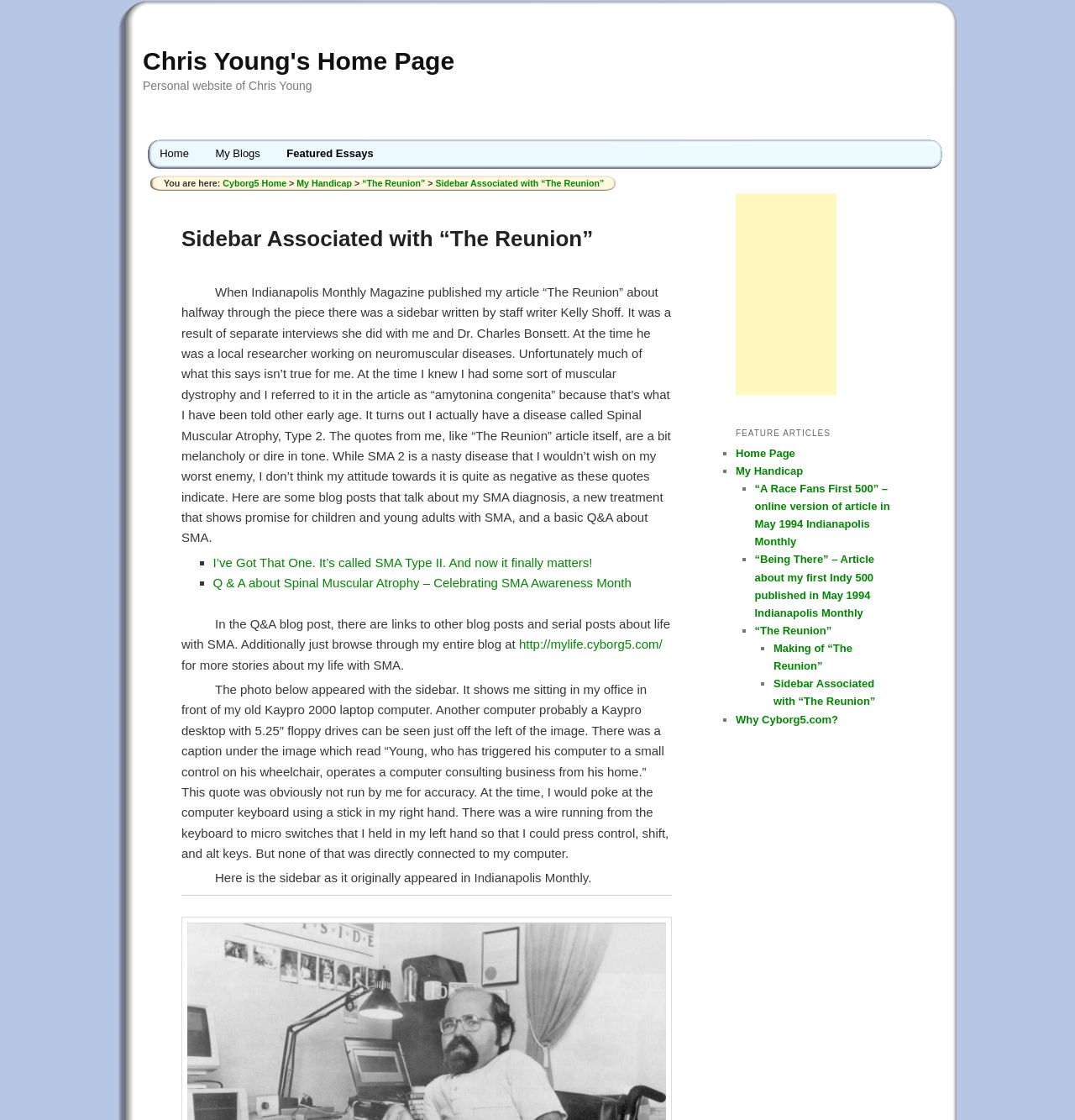Please identify the bounding box coordinates of the clickable region that I should interact with to perform the following instruction: "read featured essays". The coordinates should be expressed as four float numbers between 0 and 1, i.e., [left, top, right, bottom].

[0.267, 0.131, 0.347, 0.142]